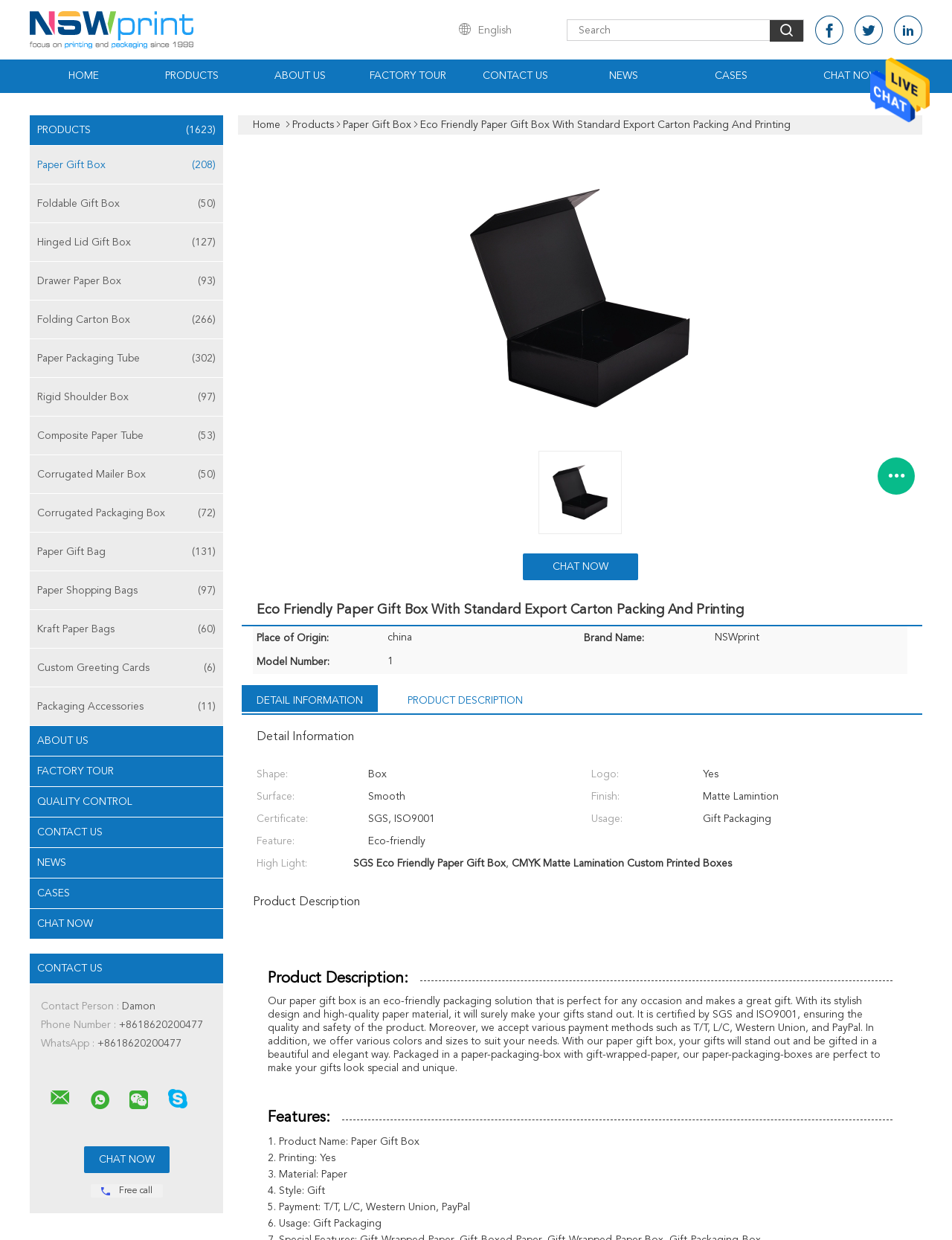Find the bounding box coordinates of the area to click in order to follow the instruction: "Click the 'Send Message' button".

[0.914, 0.044, 0.977, 0.105]